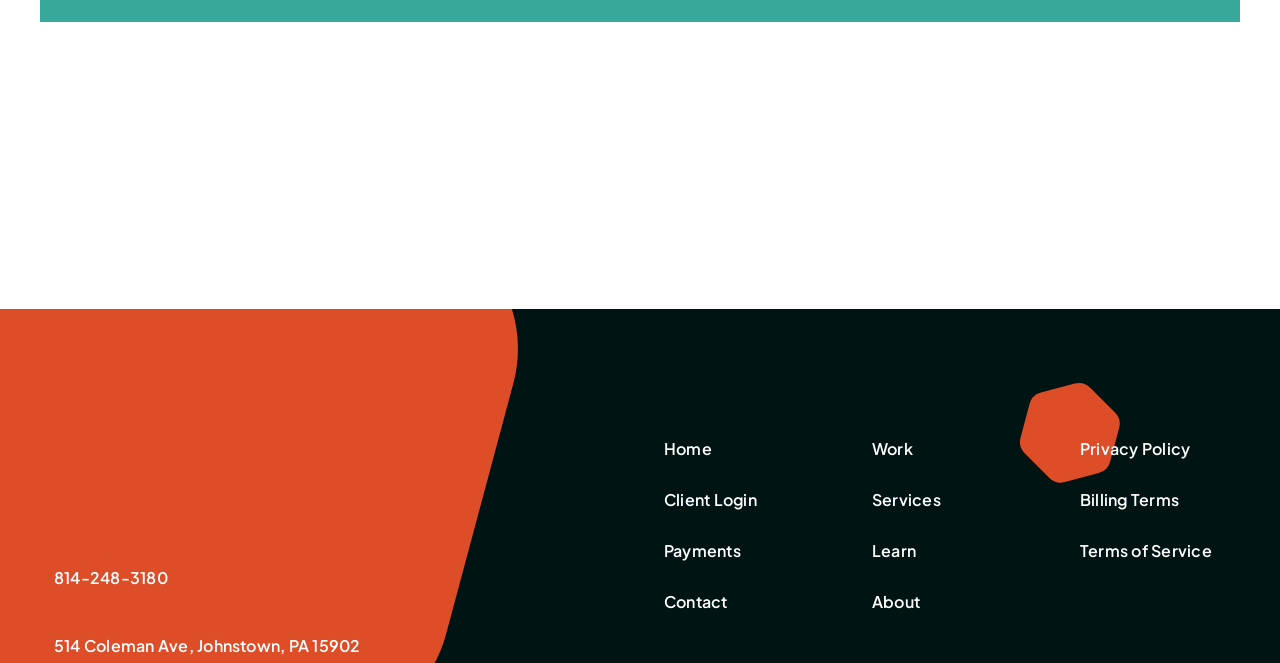Specify the bounding box coordinates of the element's region that should be clicked to achieve the following instruction: "go to the Payments page". The bounding box coordinates consist of four float numbers between 0 and 1, in the format [left, top, right, bottom].

[0.519, 0.801, 0.644, 0.863]